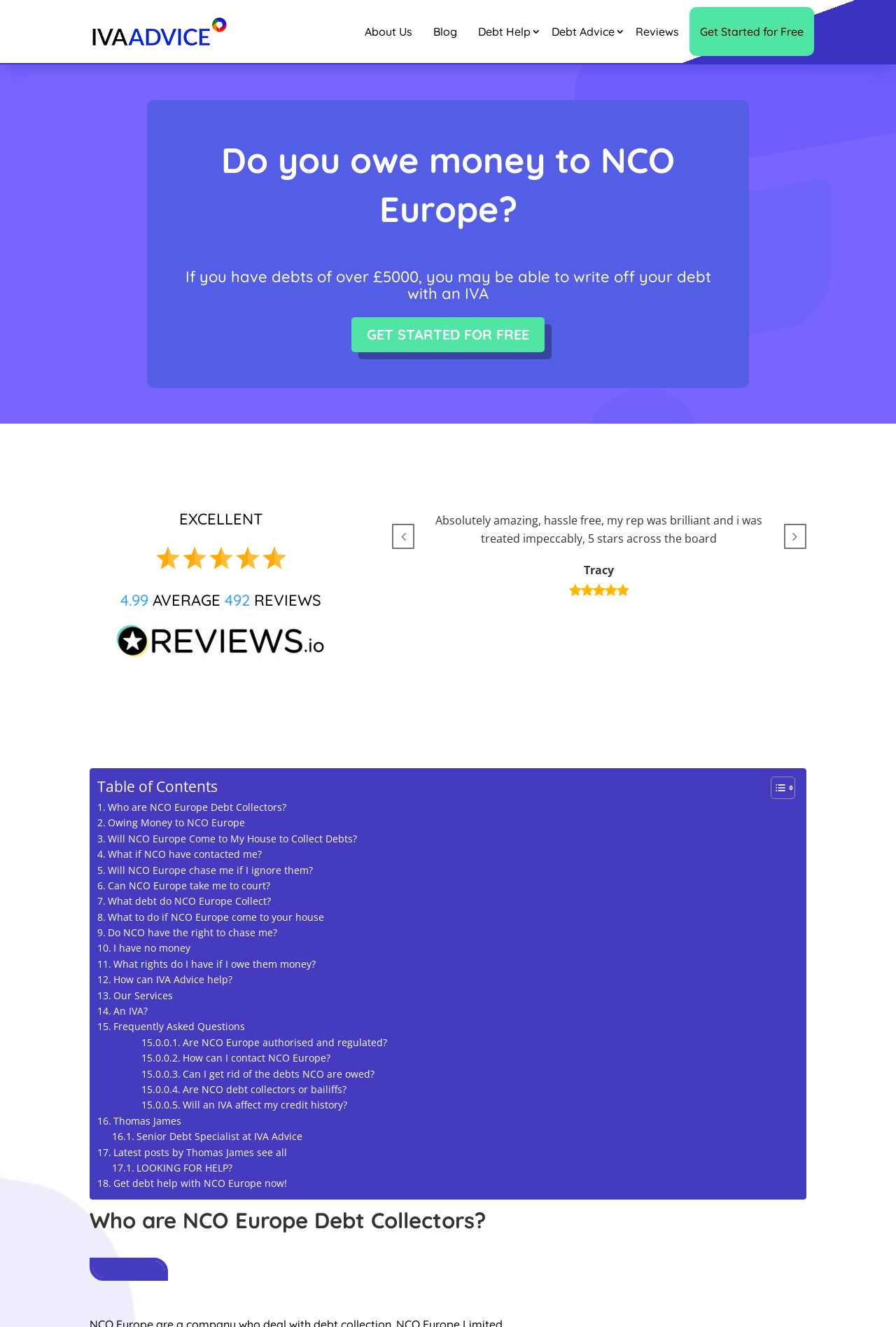Summarize the contents and layout of the webpage in detail.

This webpage is about stopping NCO Europe debt collectors and providing free debt help. At the top, there are several links to different sections of the website, including "About Us", "Blog", "Debt Help 3", "Debt Advice 3", "Reviews", and "Get Started for Free". 

Below these links, there is a section that asks if the user owes money to NCO Europe and explains that they may be able to write off their debt with an IVA (Individual Voluntary Arrangement) if they have debts of over £5000. There is a prominent call-to-action button "GET STARTED FOR FREE" in this section.

To the right of this section, there is a review from a satisfied customer, Tracy, who gave 5 stars and praised the service. Below this review, there is a table of contents with links to various sections of the webpage, including "Who are NCO Europe Debt Collectors?", "Owing Money to NCO Europe", and "What debt do NCO Europe Collect?".

The main content of the webpage is divided into sections, each with a heading and a brief description. There are 17 sections in total, covering topics such as what to do if NCO Europe contacts you, whether they can take you to court, and how IVA Advice can help. Each section has a link to read more.

At the bottom of the webpage, there is a section with a heading "Who are NCO Europe Debt Collectors?" and a brief introduction to the topic. There is also a link to get debt help with NCO Europe now.